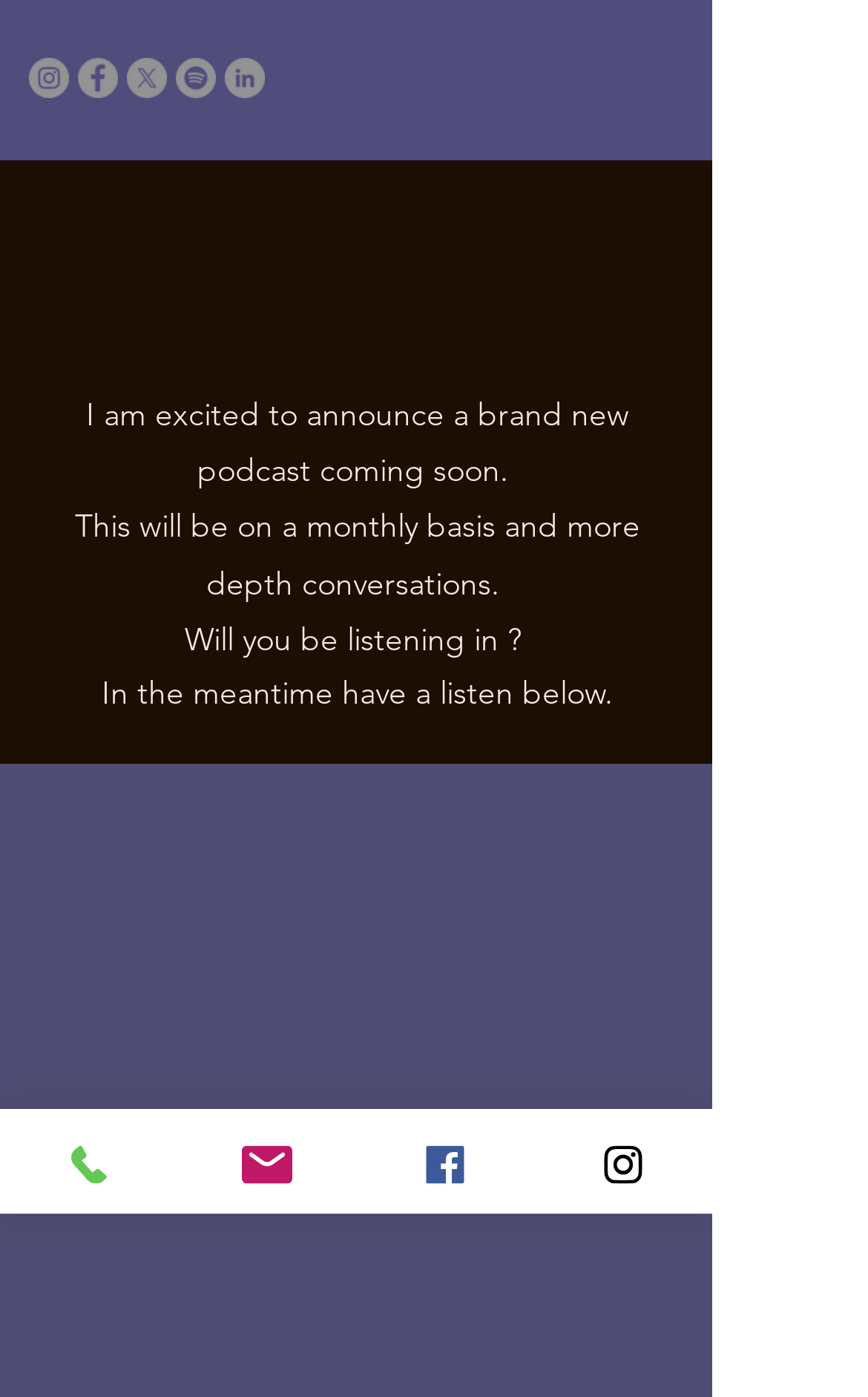How many social media links are in the social bar?
Please provide a single word or phrase in response based on the screenshot.

5